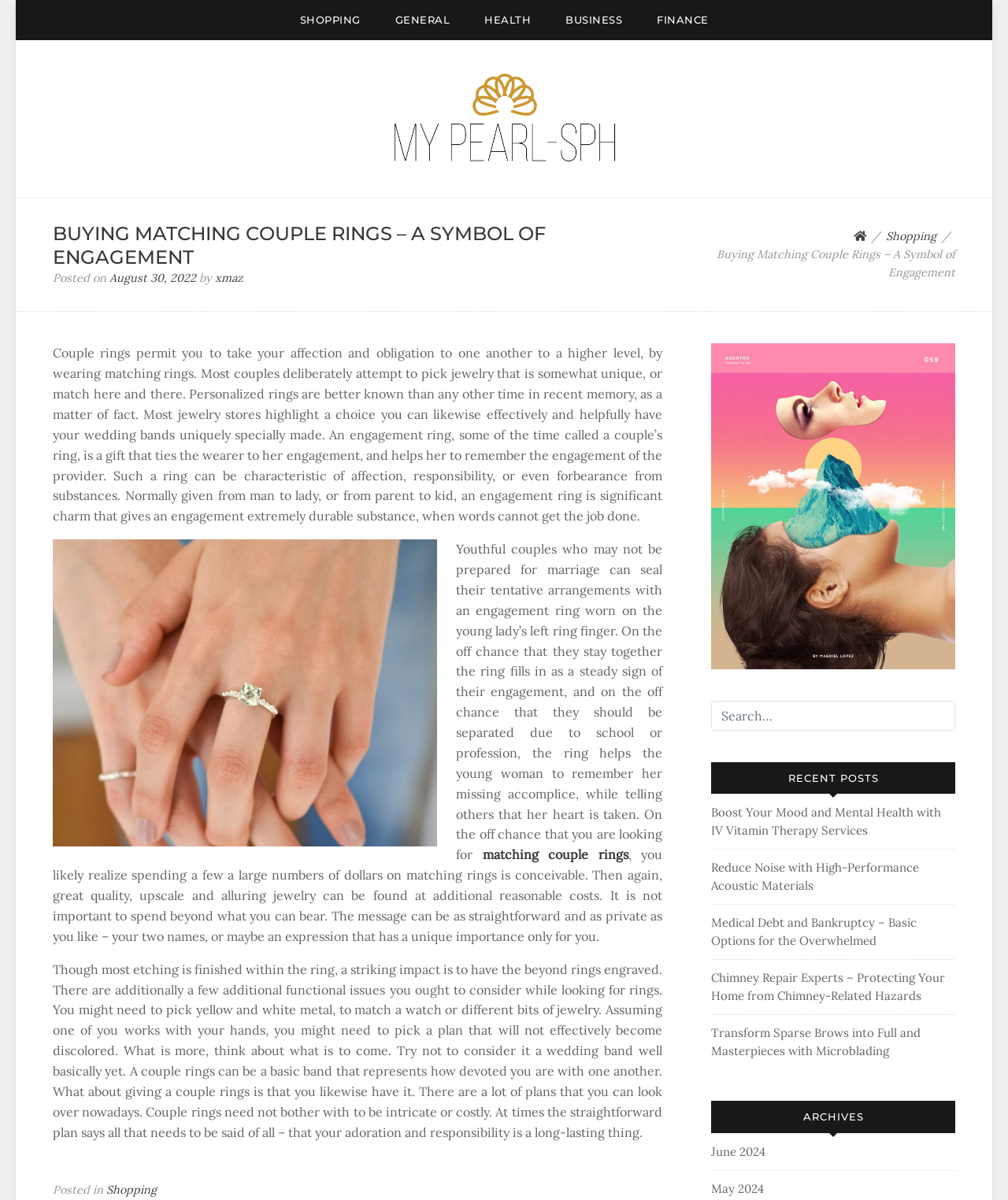Find and extract the text of the primary heading on the webpage.

BUYING MATCHING COUPLE RINGS – A SYMBOL OF ENGAGEMENT